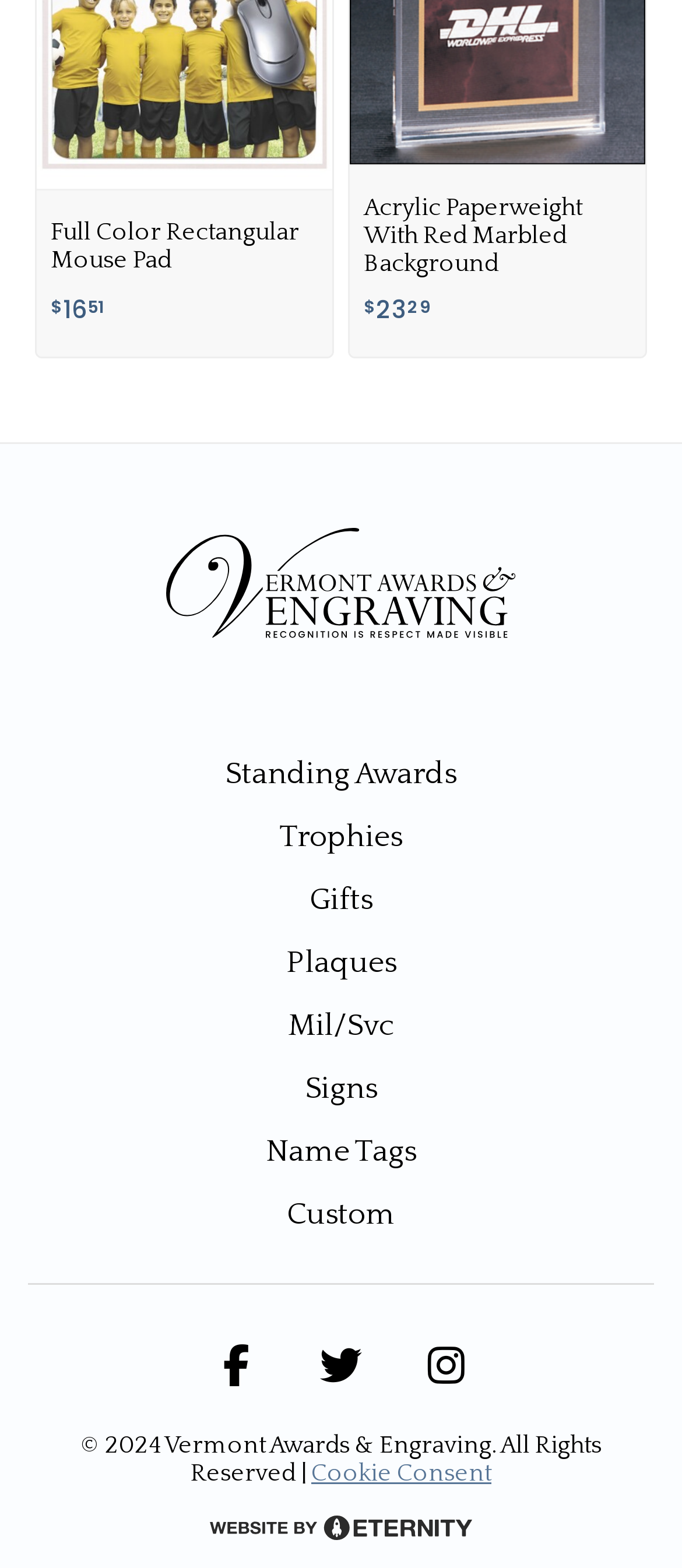Who designed this website?
Provide a one-word or short-phrase answer based on the image.

Eternity